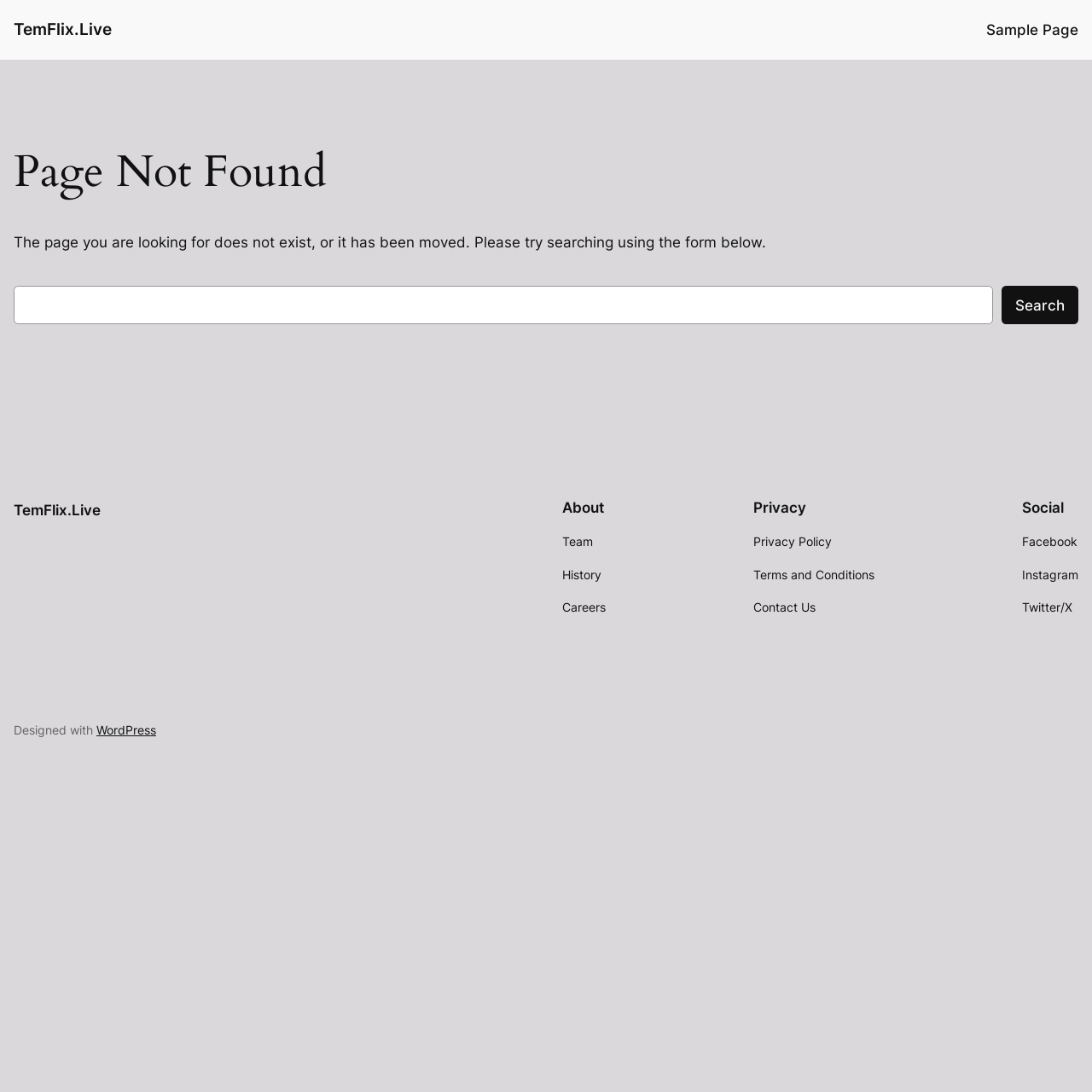How many navigation sections are there?
Provide a comprehensive and detailed answer to the question.

There are three navigation sections on the webpage, which are 'About', 'Privacy', and 'Social Media'. Each section has multiple links underneath.